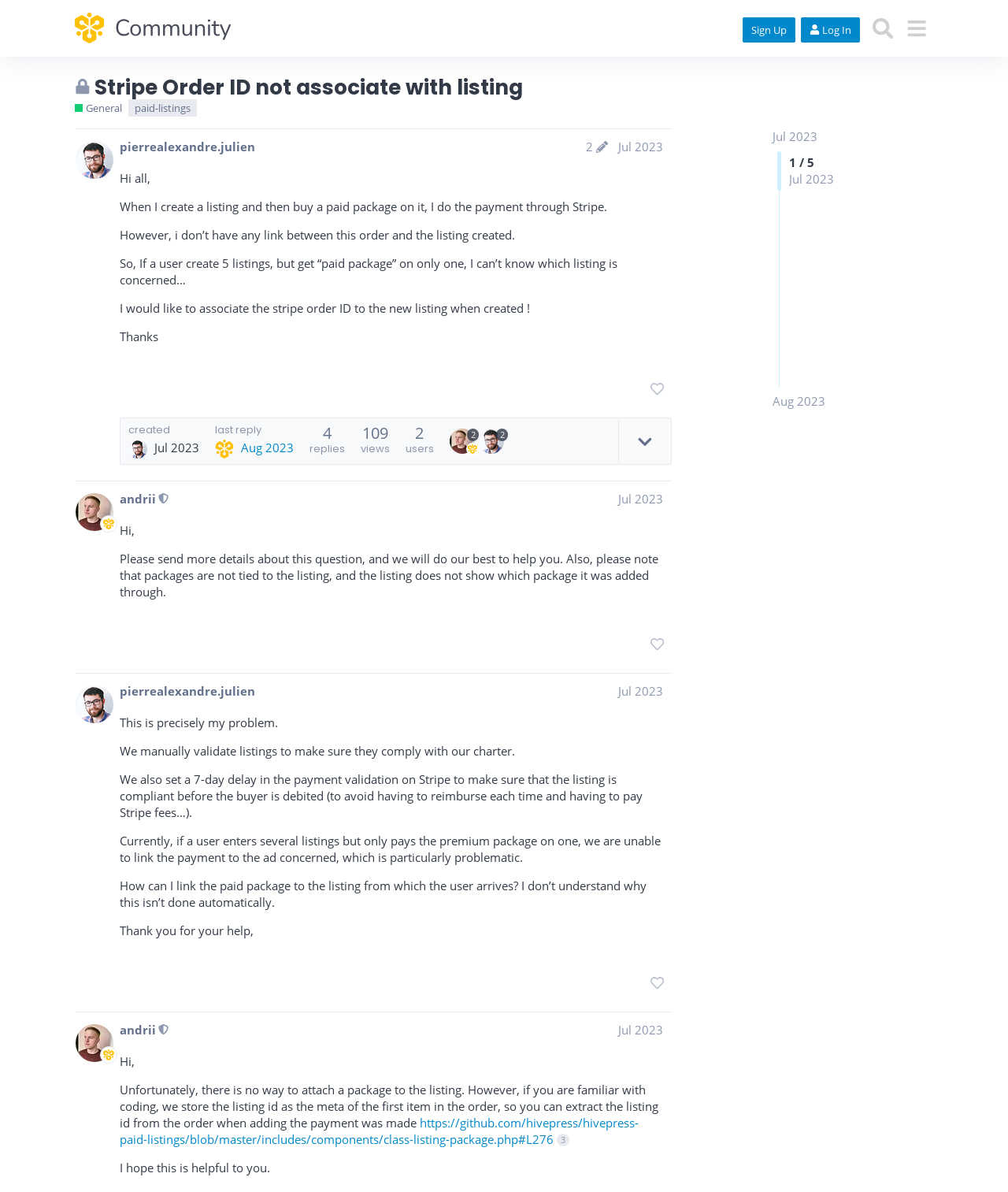Please identify the bounding box coordinates of the element's region that I should click in order to complete the following instruction: "View post #1 by @pierrealexandre.julien". The bounding box coordinates consist of four float numbers between 0 and 1, i.e., [left, top, right, bottom].

[0.075, 0.108, 0.755, 0.403]